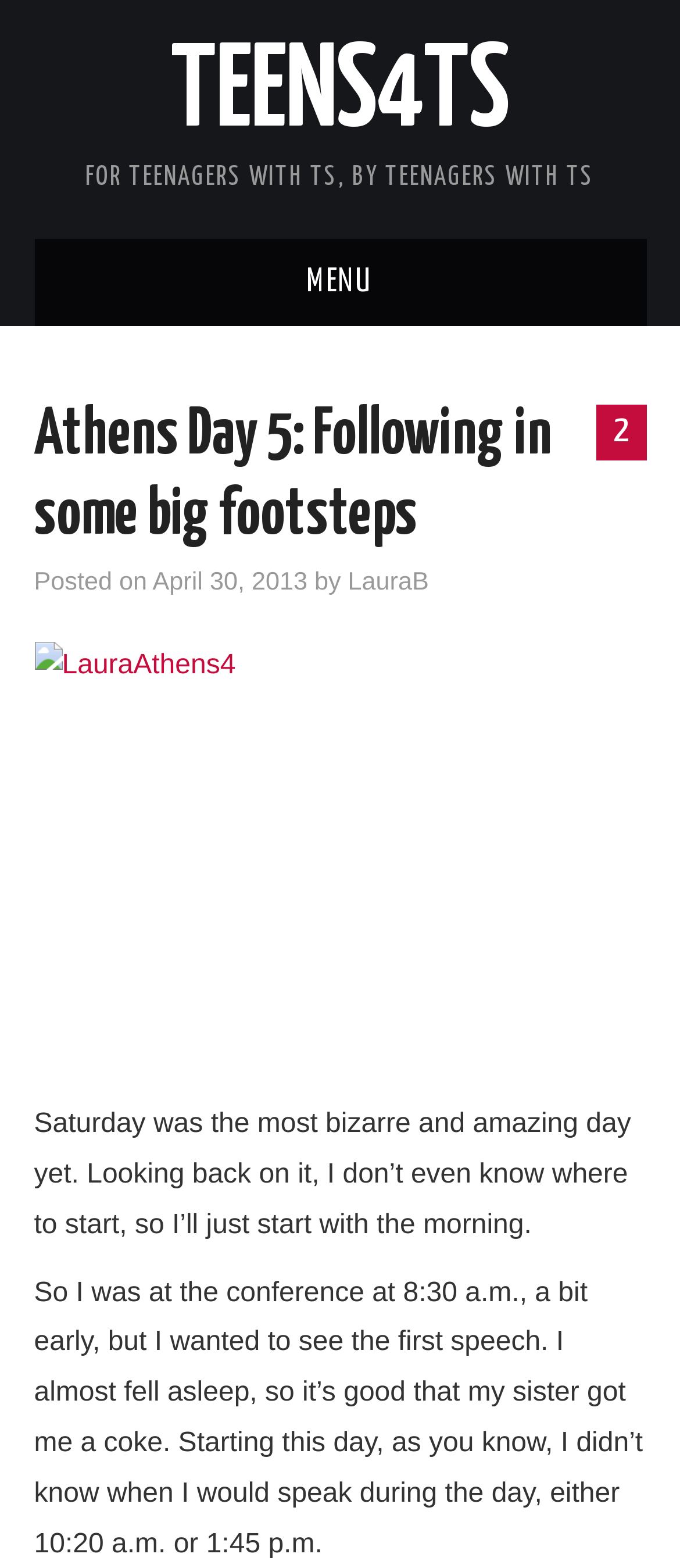Find and indicate the bounding box coordinates of the region you should select to follow the given instruction: "Go to the HOME page".

[0.05, 0.208, 0.712, 0.263]